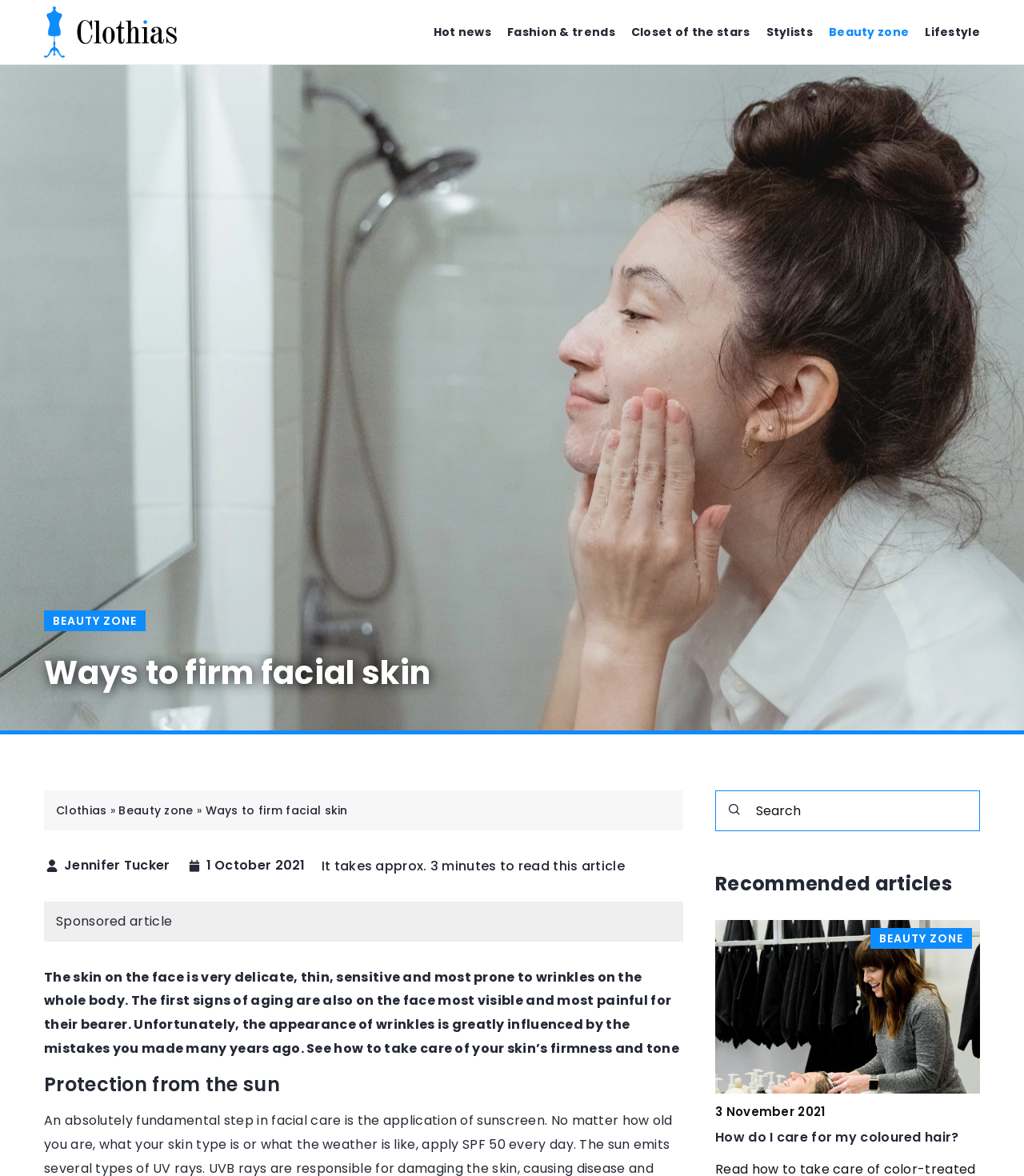Please find the top heading of the webpage and generate its text.

Ways to firm facial skin